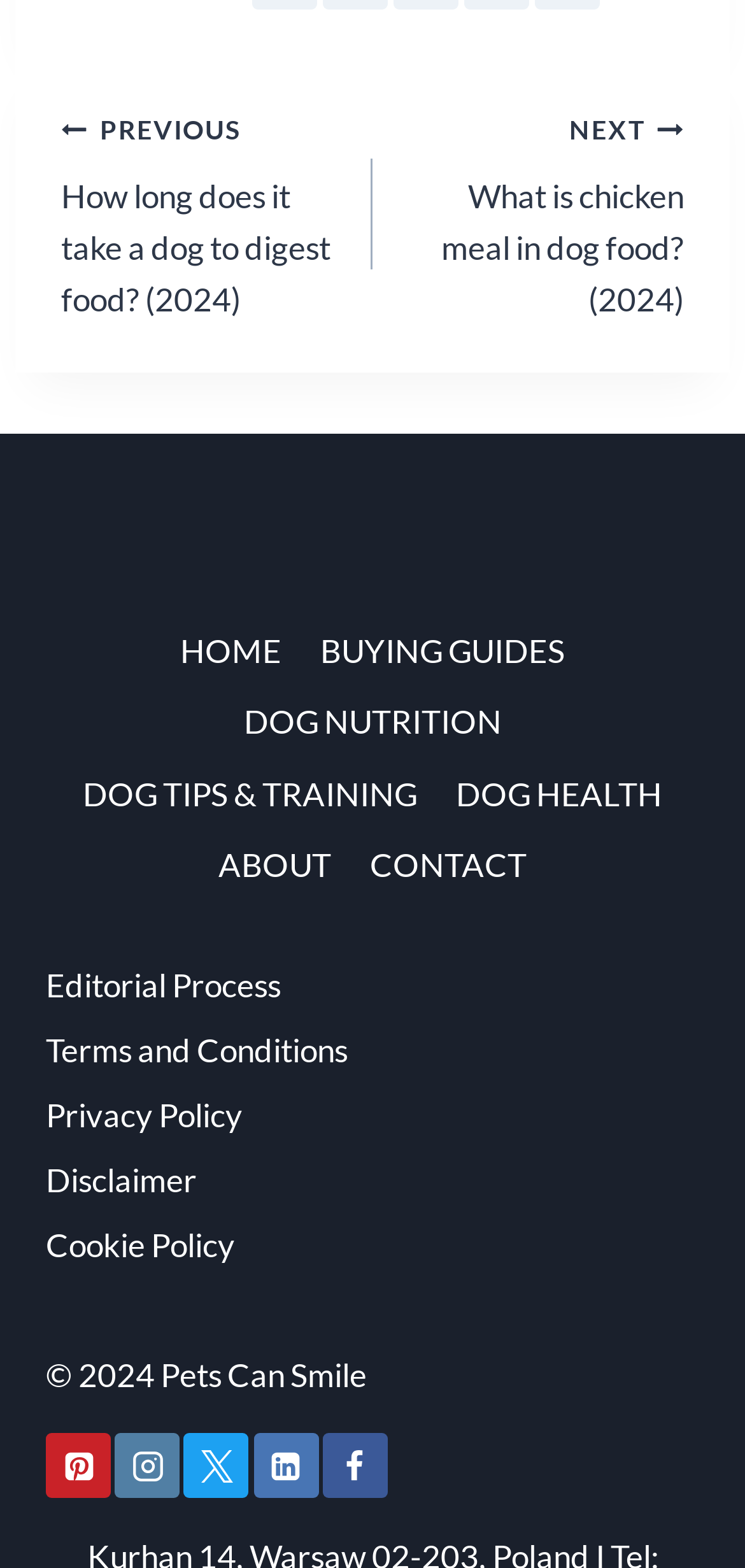Could you indicate the bounding box coordinates of the region to click in order to complete this instruction: "Click the 'learn more about cookies' button".

None